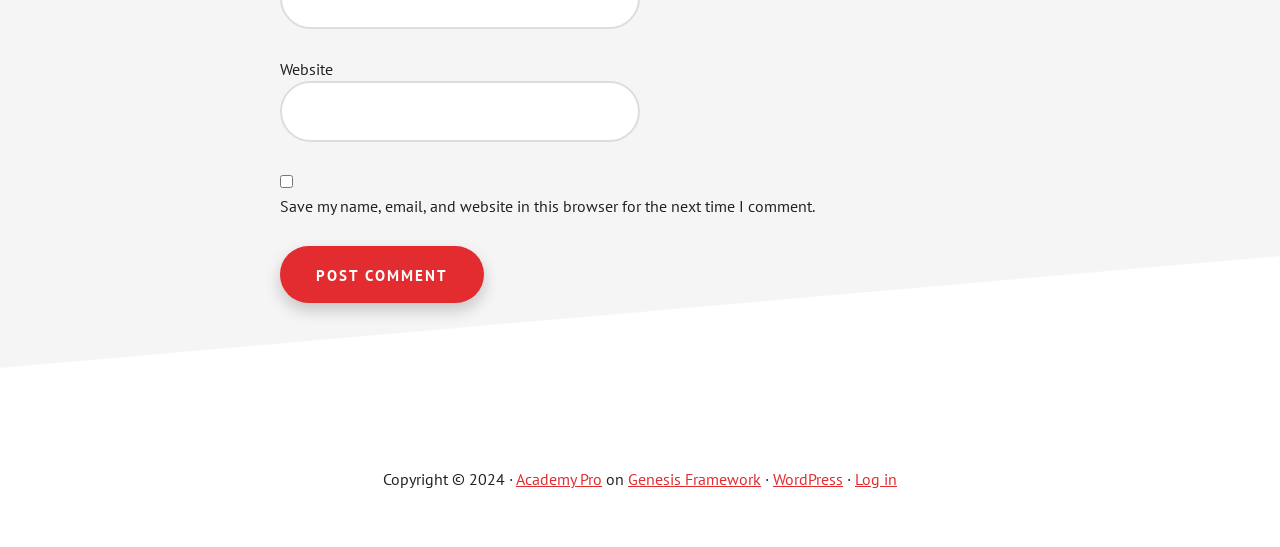Based on the element description: "parent_node: Comment name="email" placeholder="Email *"", identify the UI element and provide its bounding box coordinates. Use four float numbers between 0 and 1, [left, top, right, bottom].

None